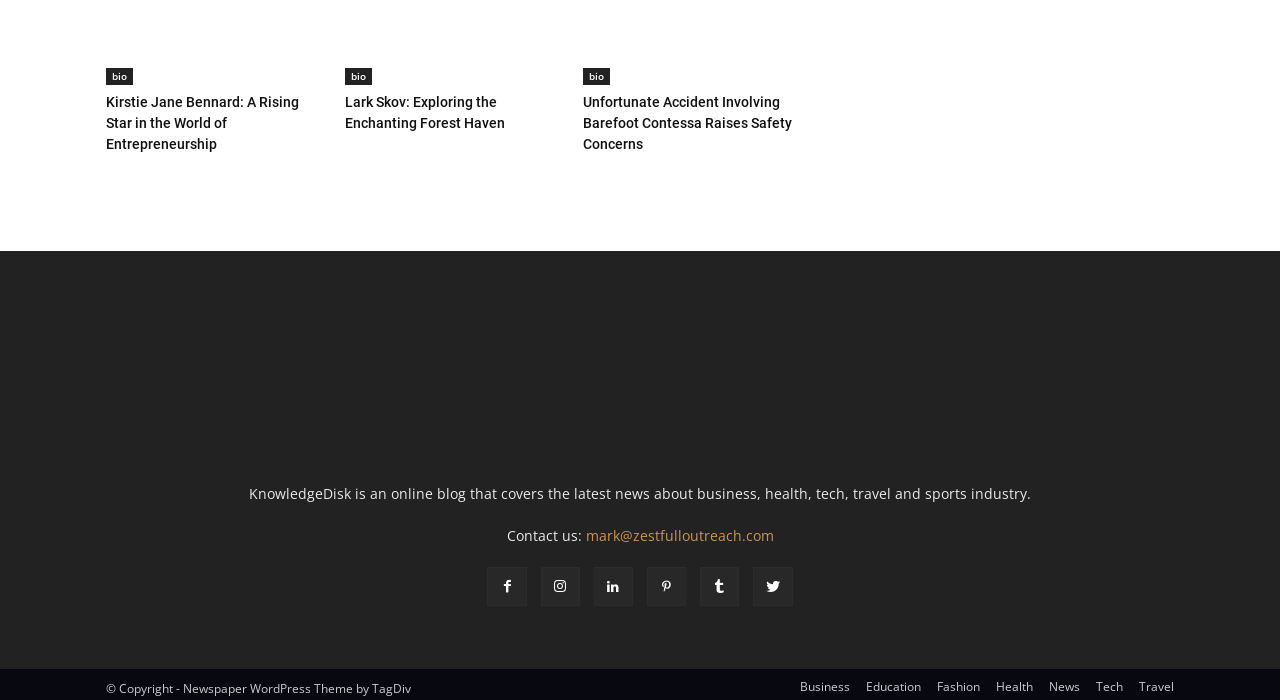Specify the bounding box coordinates of the element's area that should be clicked to execute the given instruction: "follow the website on Facebook". The coordinates should be four float numbers between 0 and 1, i.e., [left, top, right, bottom].

[0.381, 0.805, 0.411, 0.861]